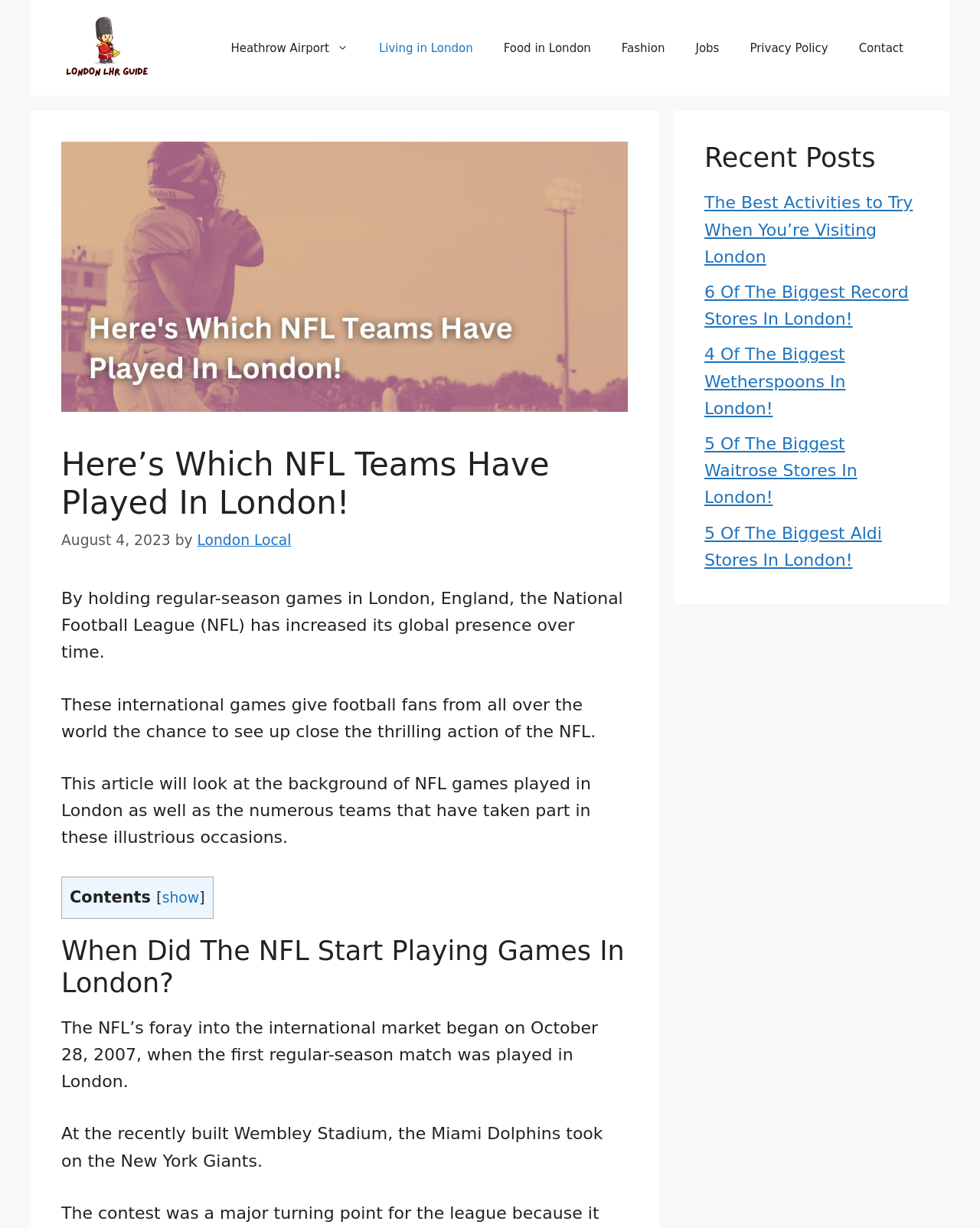Identify the bounding box coordinates of the area you need to click to perform the following instruction: "Read the article about 'When Did The NFL Start Playing Games In London?'".

[0.062, 0.761, 0.641, 0.814]